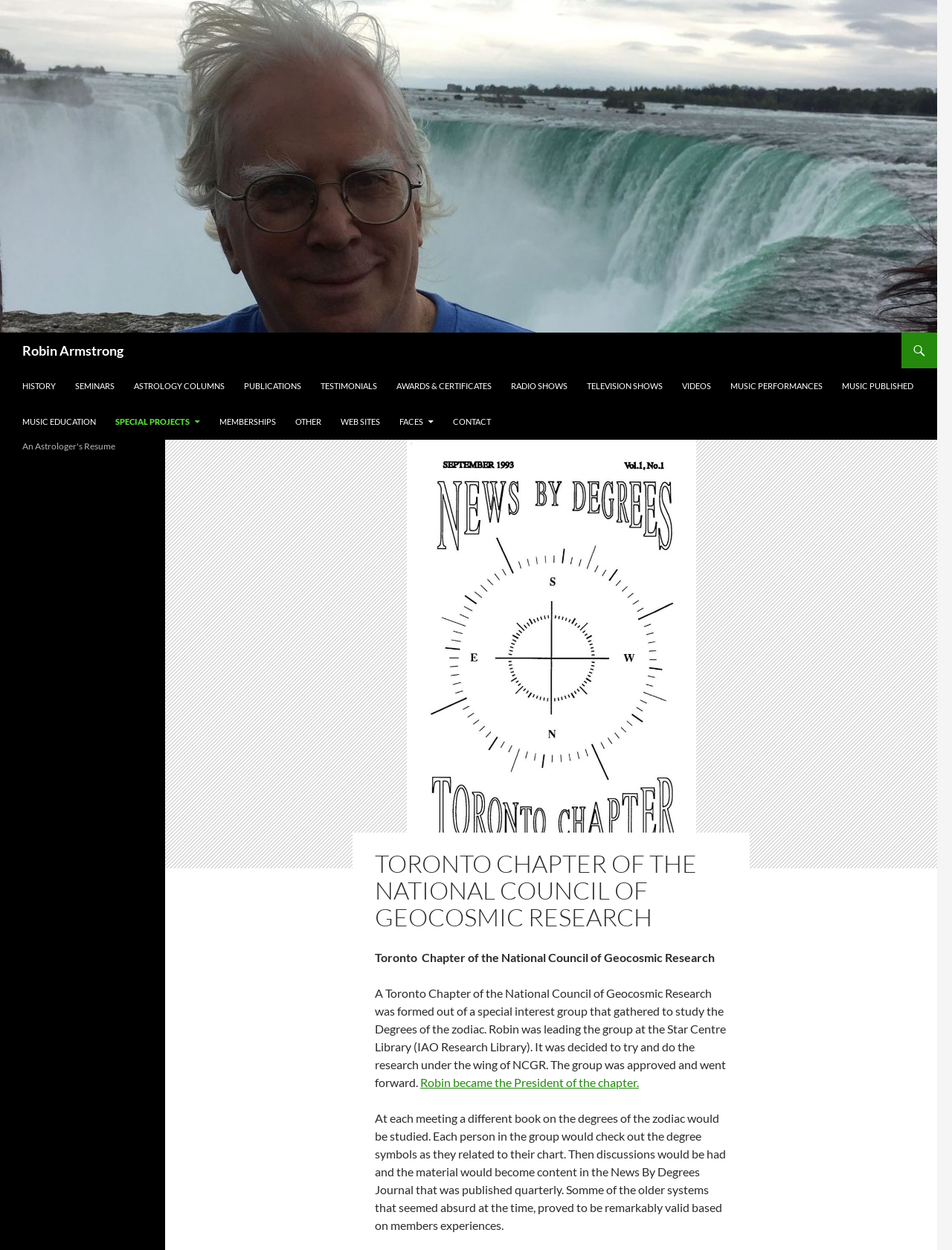Please provide the bounding box coordinate of the region that matches the element description: Robin Armstrong. Coordinates should be in the format (top-left x, top-left y, bottom-right x, bottom-right y) and all values should be between 0 and 1.

[0.023, 0.266, 0.13, 0.295]